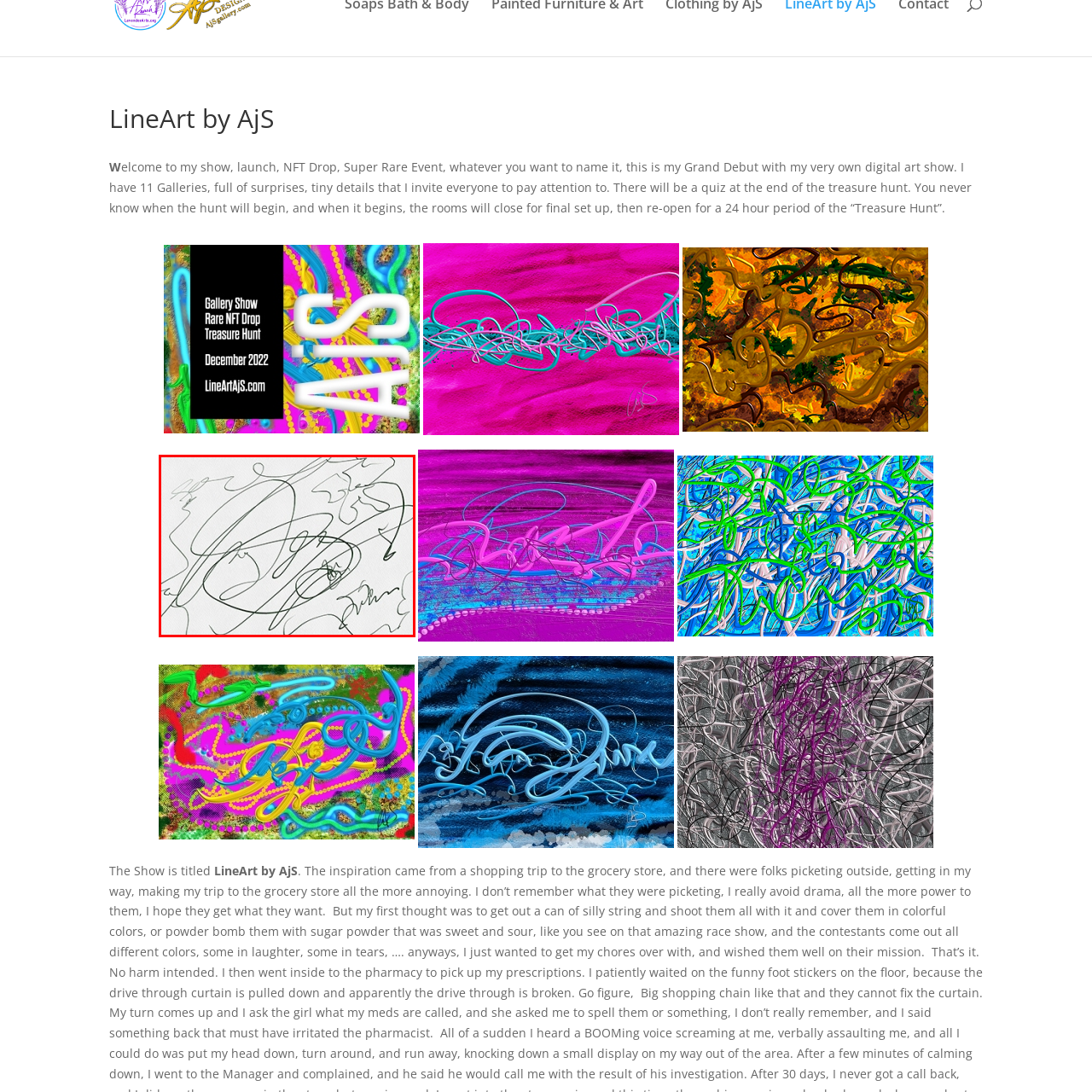Generate a comprehensive caption for the image section marked by the red box.

The image features an abstract piece of line art characterized by flowing and intertwining lines that create a dynamic, spontaneous composition. The design showcases a mix of curves and swirls, reflecting a sense of movement and energy. This artwork is part of a digital art show titled "LineArt by AjS," which encompasses various creative themes and unique galleries. As part of this grand debut, the artist invites viewers to experience the intricate details hidden within each piece, promising a visually stimulating journey through their art. The collection is designed to engage and inspire, culminating in a treasure hunt for art enthusiasts.